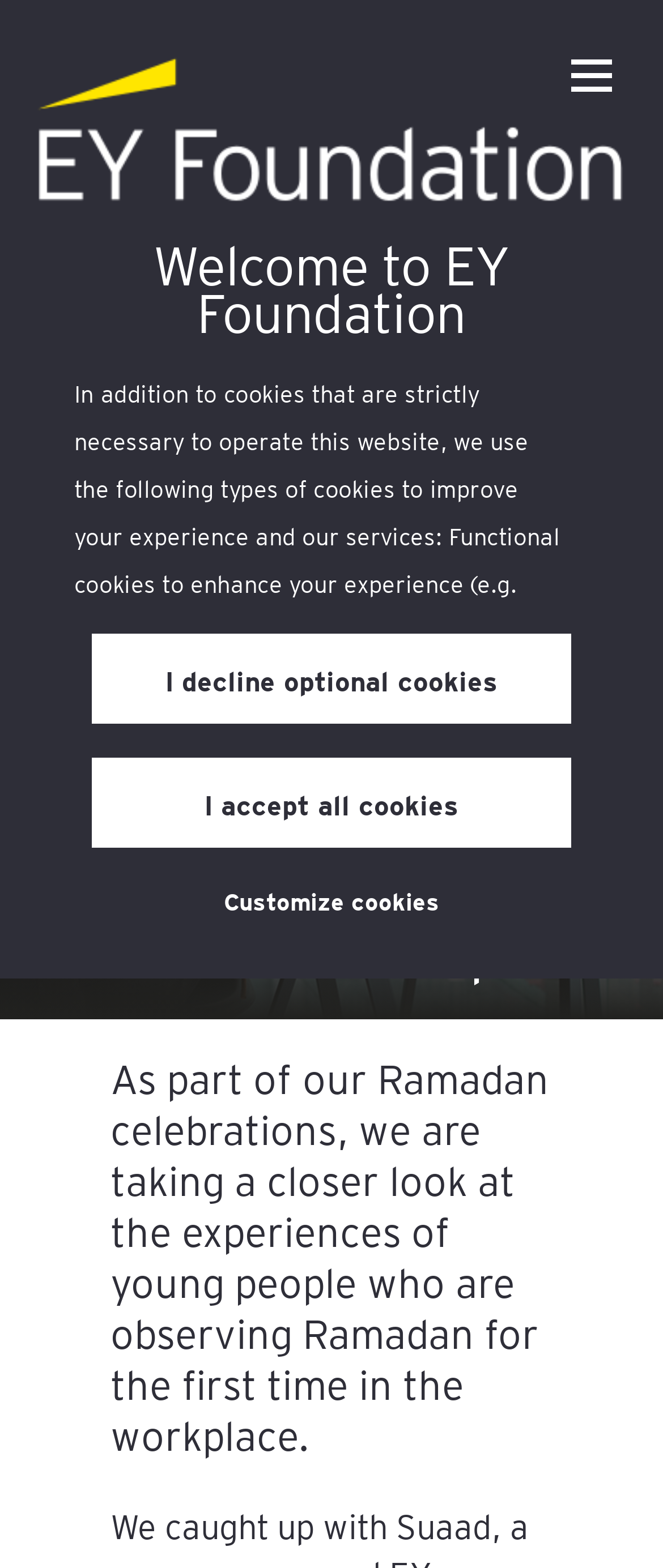Please answer the following query using a single word or phrase: 
What is the link at the top right?

EY Foundation Homepage